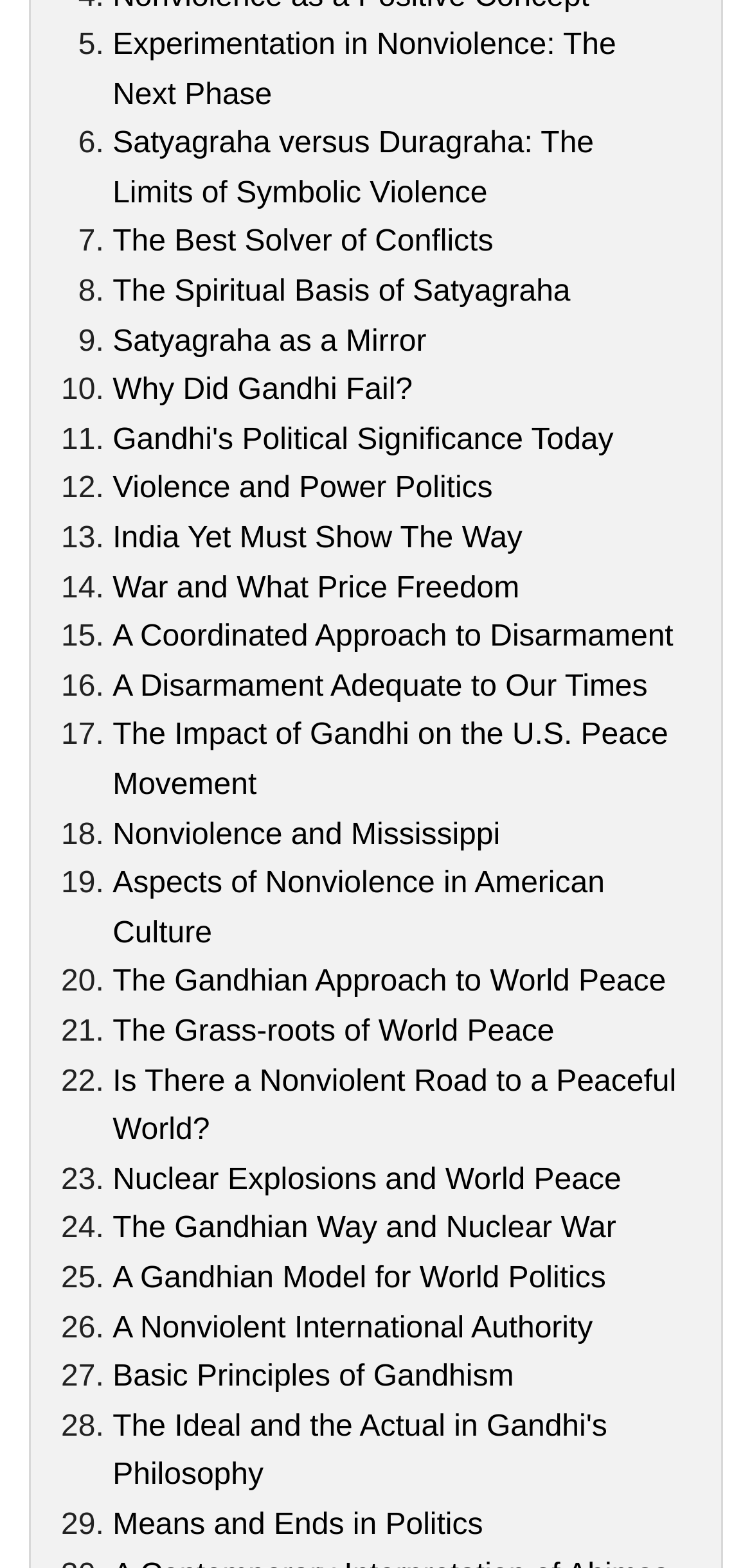What is the vertical position of the 10th article title?
Use the image to answer the question with a single word or phrase.

Above the 11th article title